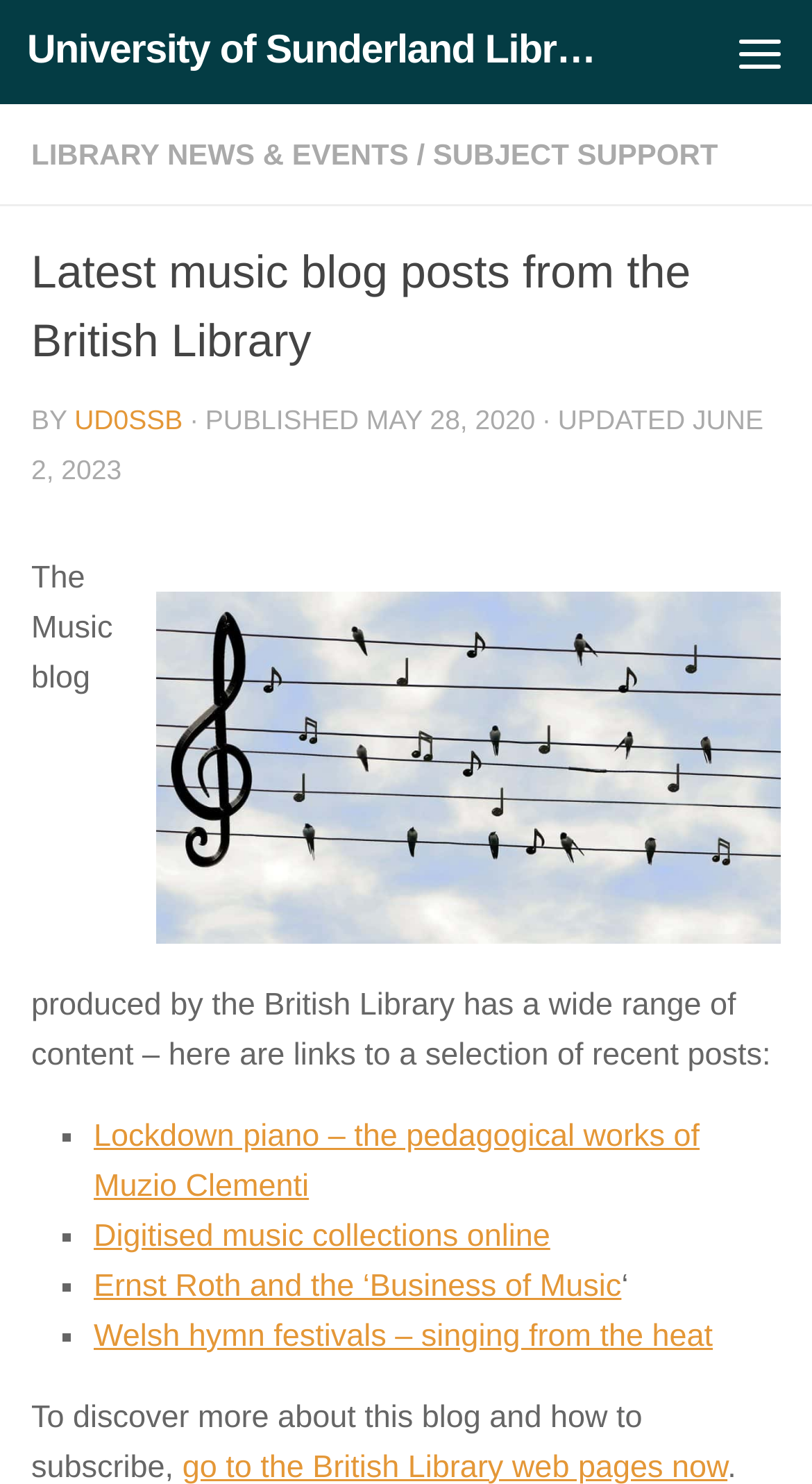Please locate the bounding box coordinates for the element that should be clicked to achieve the following instruction: "Expand the 'Menu' button". Ensure the coordinates are given as four float numbers between 0 and 1, i.e., [left, top, right, bottom].

[0.872, 0.0, 1.0, 0.07]